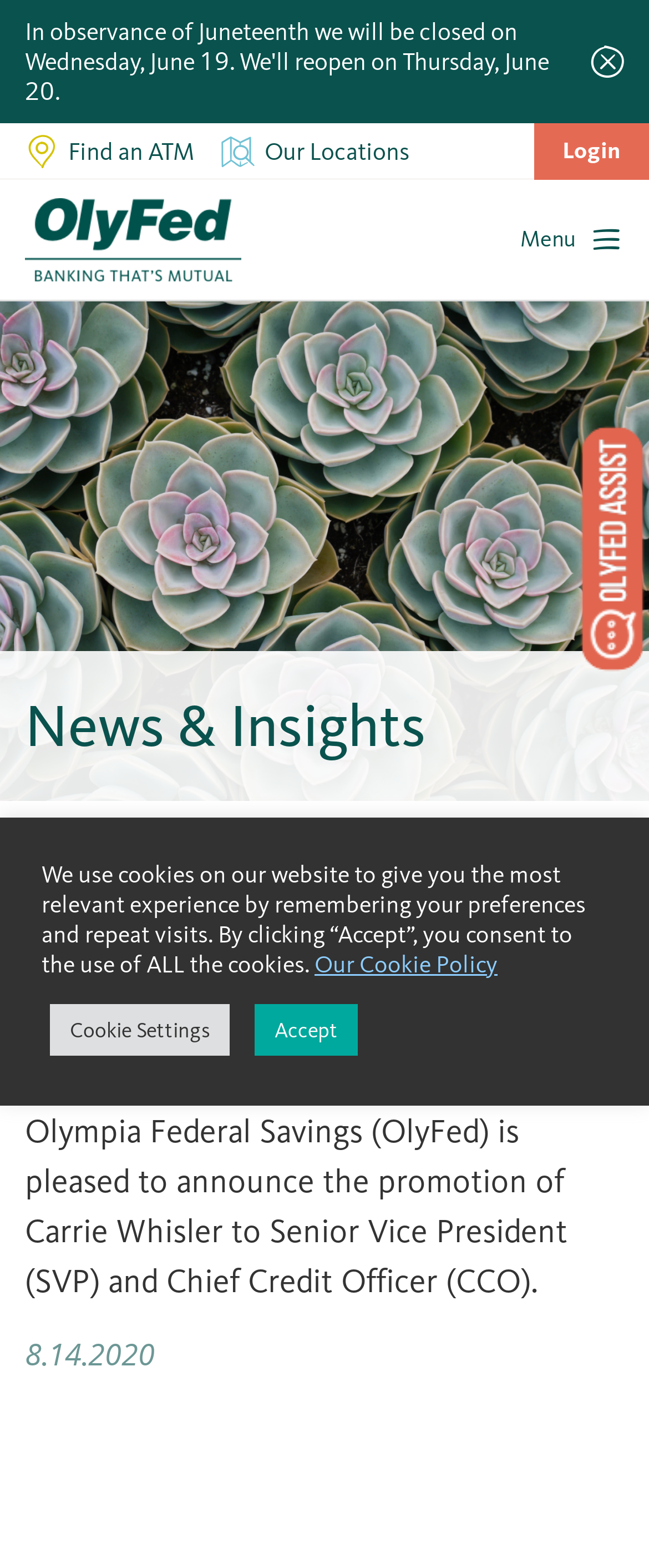What is the name of the bank?
Respond with a short answer, either a single word or a phrase, based on the image.

Olympia Federal Savings